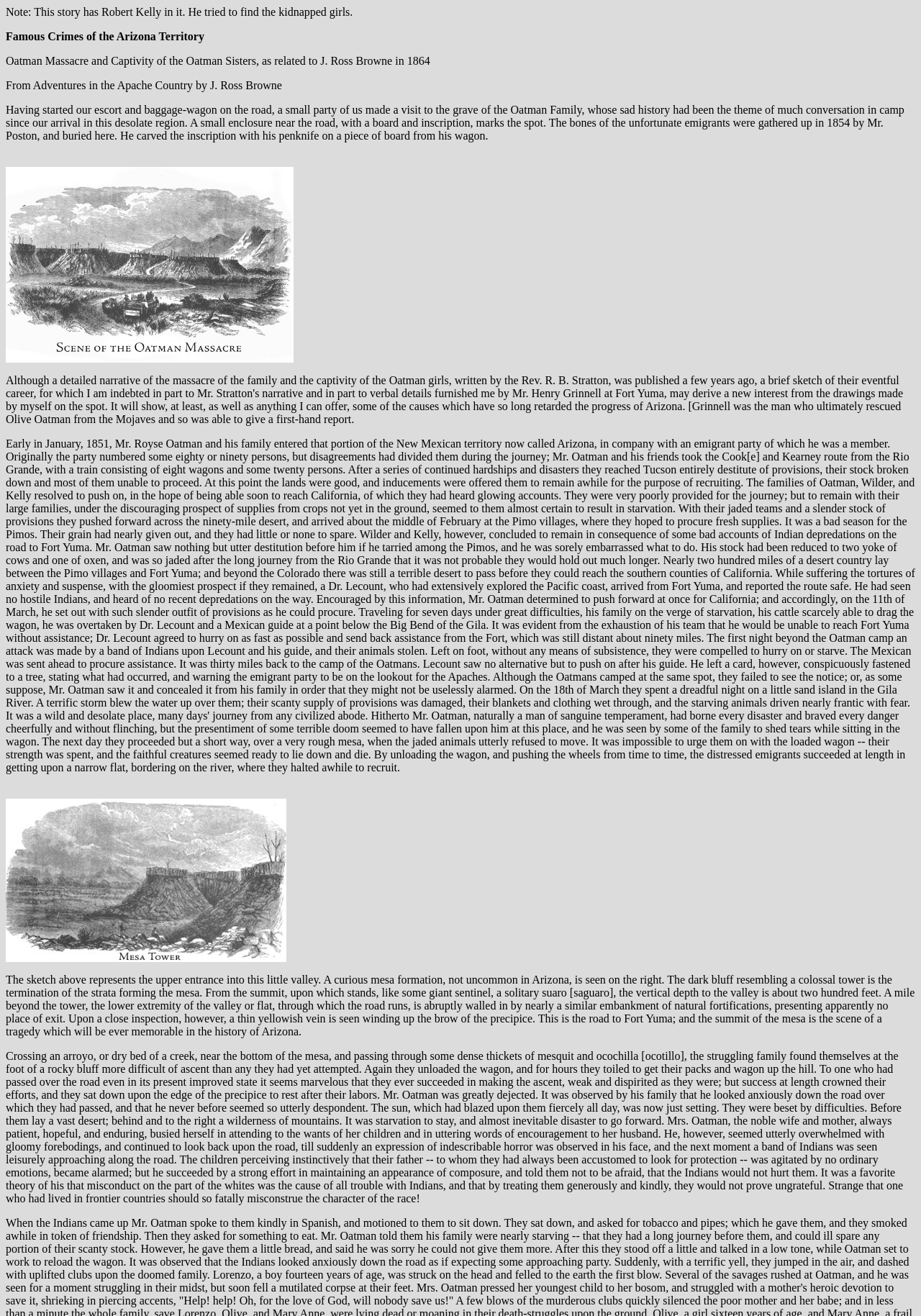Use the information in the screenshot to answer the question comprehensively: What is the name of the family mentioned in the story?

The story mentions the Oatman Family, whose sad history is being told. The family consists of Mr. Oatman, Mrs. Oatman, and their children.